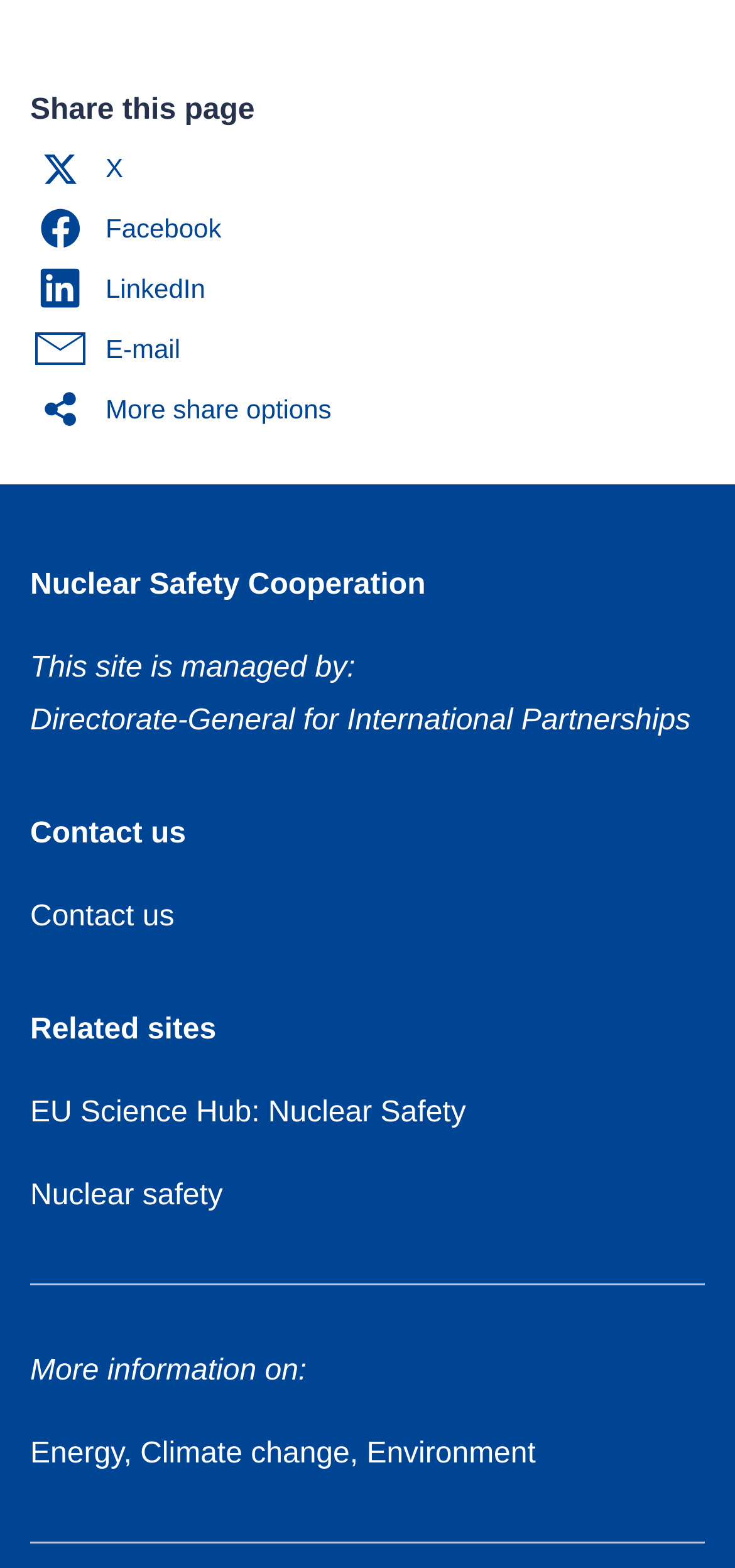Who manages this site?
Provide a comprehensive and detailed answer to the question.

The site is managed by the 'Directorate-General for International Partnerships', as stated in the static text 'This site is managed by:' followed by the name of the organization.